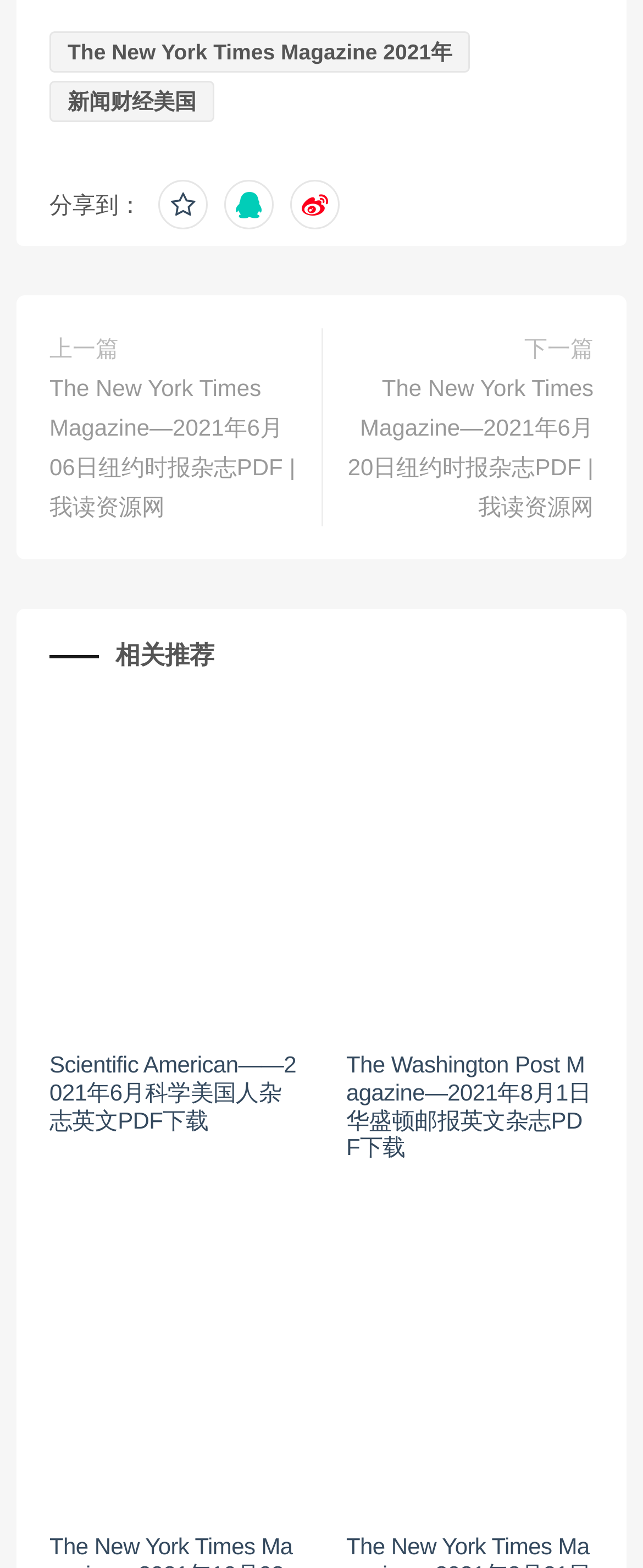Show the bounding box coordinates for the HTML element as described: "新闻财经美国".

[0.077, 0.051, 0.333, 0.078]